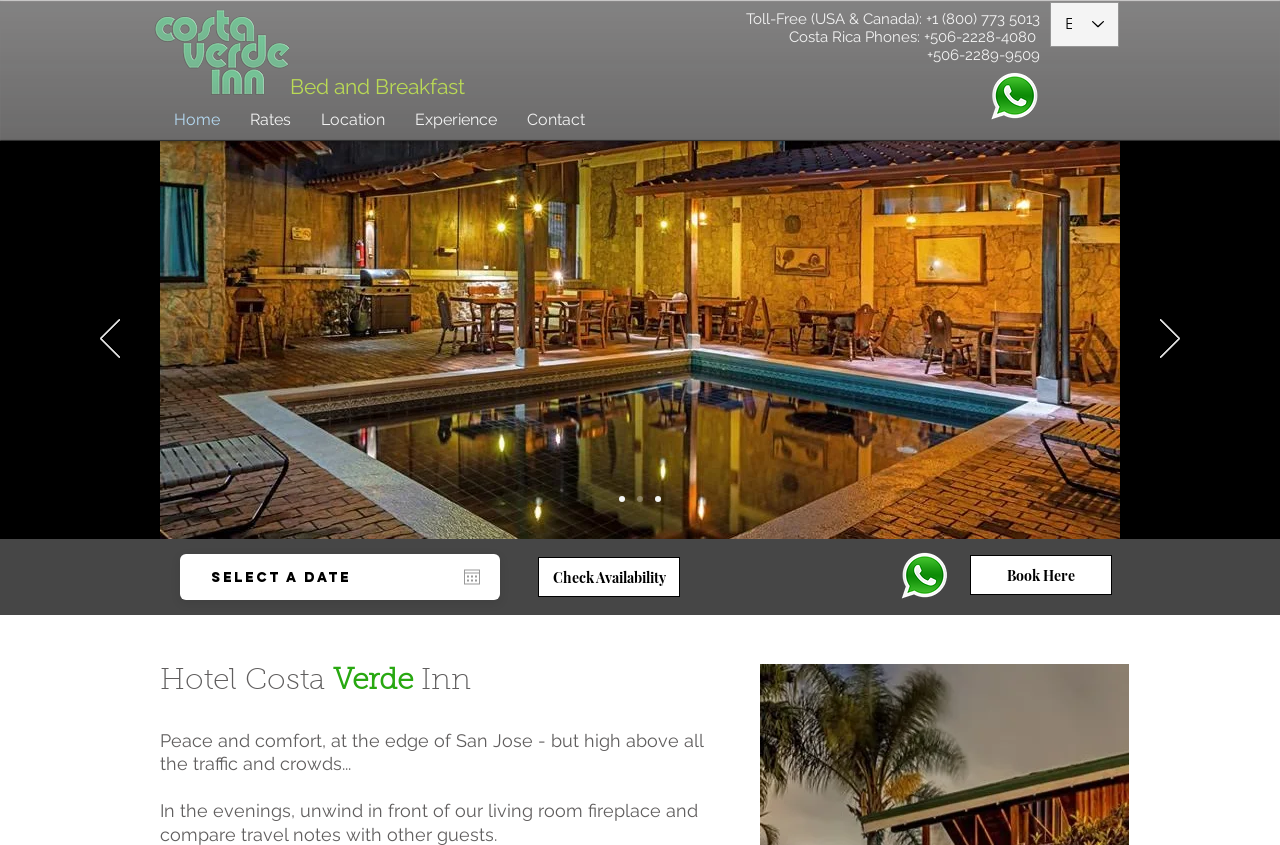What is the purpose of the 'Check Availability' button?
Using the image, give a concise answer in the form of a single word or short phrase.

To check room availability